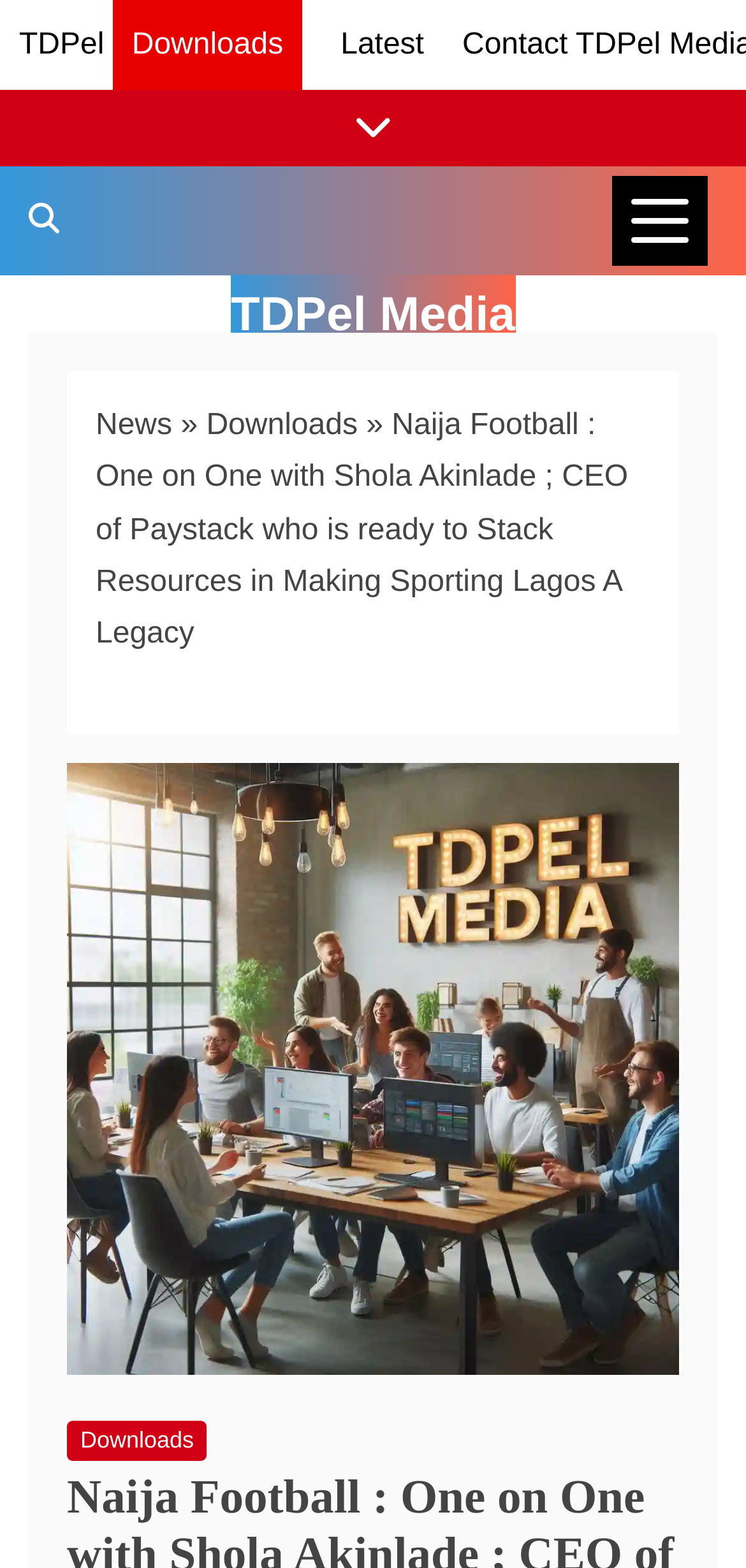Using the description "Latest", locate and provide the bounding box of the UI element.

[0.457, 0.018, 0.568, 0.039]